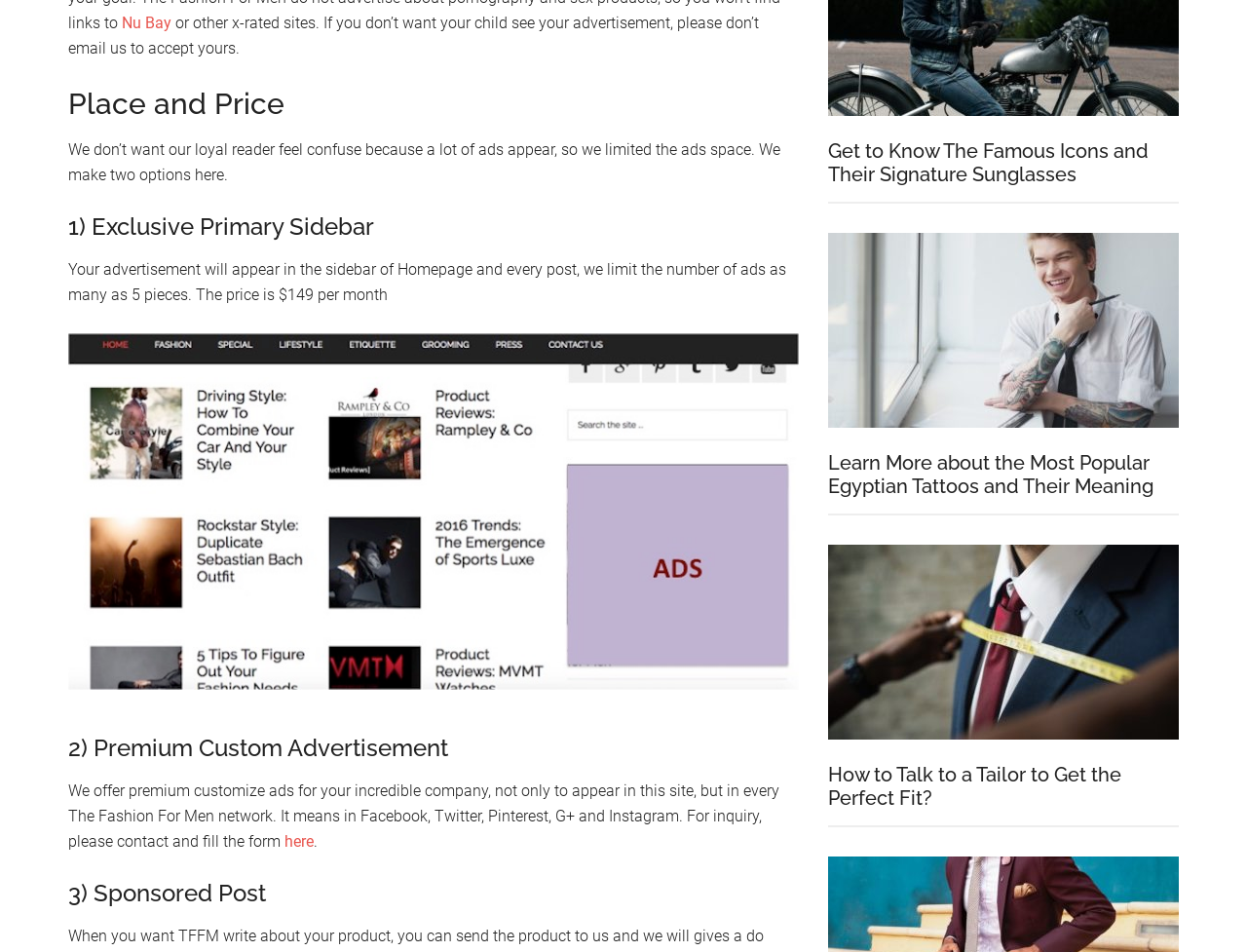What is the limit of ads in the Exclusive Primary Sidebar?
Please respond to the question with a detailed and well-explained answer.

According to the webpage, the Exclusive Primary Sidebar has a limited number of ads, which is 5 pieces, and the price is $149 per month.